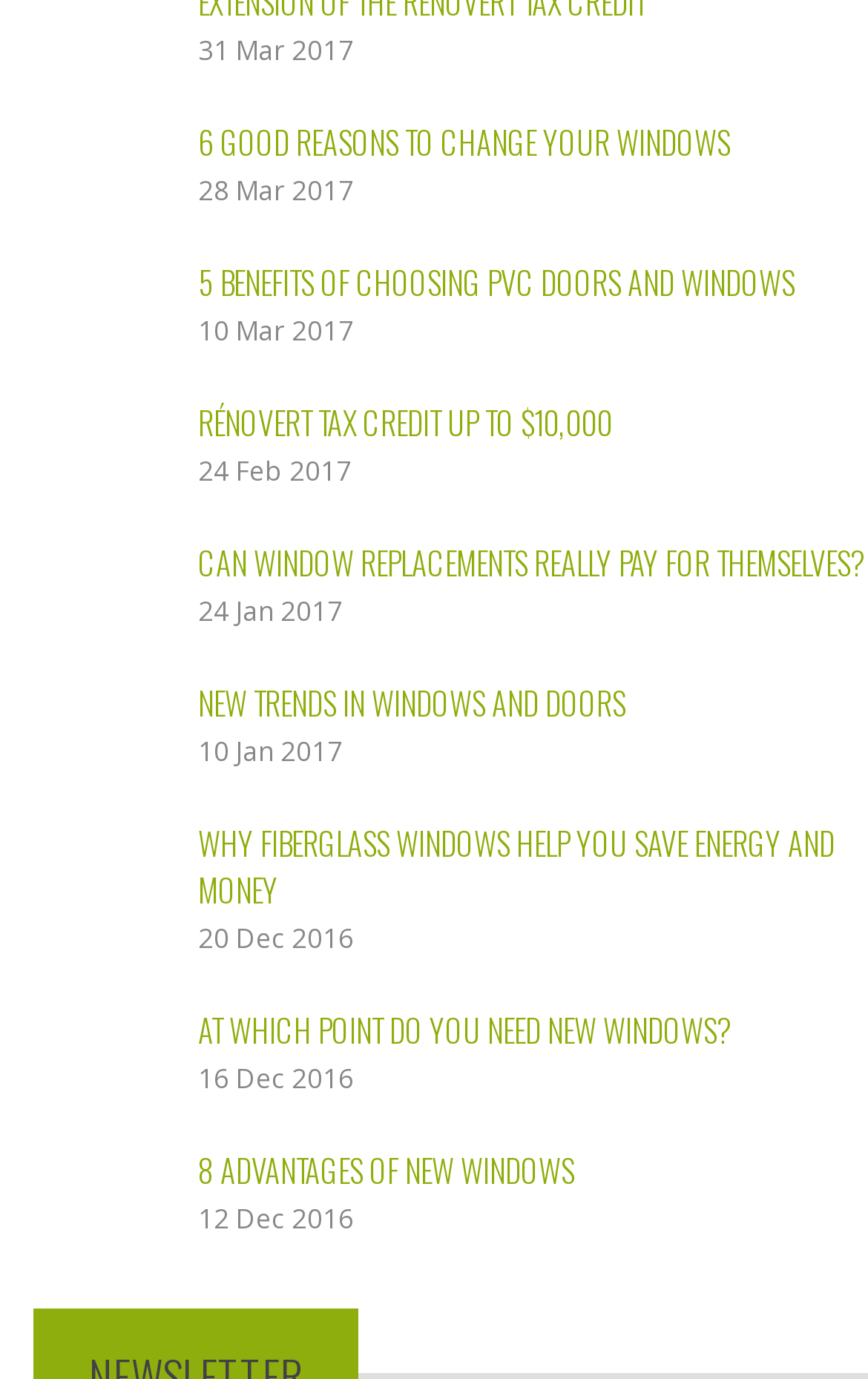Please determine the bounding box coordinates of the element to click on in order to accomplish the following task: "click the link about 6 good reasons to change your windows". Ensure the coordinates are four float numbers ranging from 0 to 1, i.e., [left, top, right, bottom].

[0.228, 0.085, 0.841, 0.119]